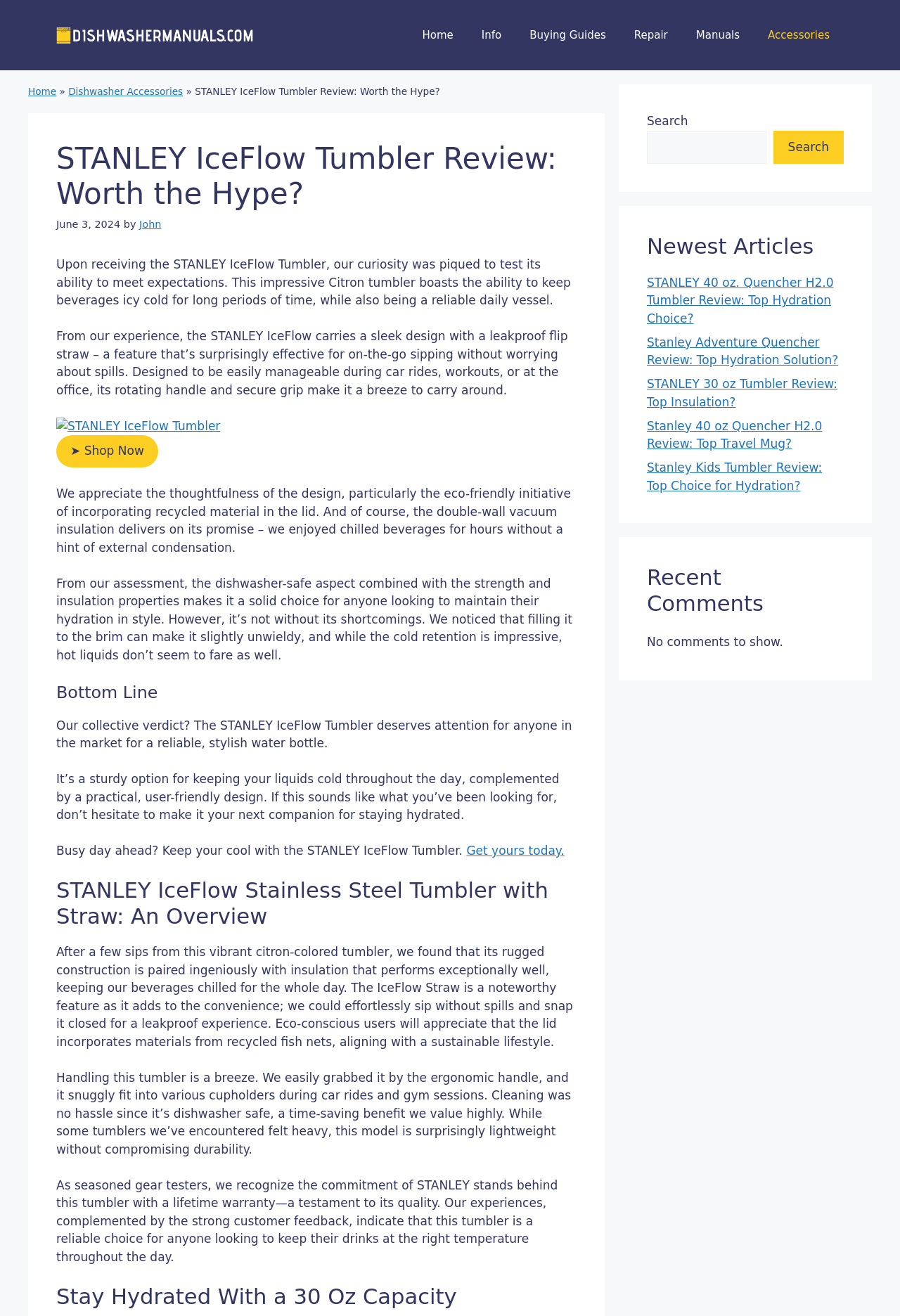Show the bounding box coordinates of the element that should be clicked to complete the task: "Read 'STANLEY 40 oz. Quencher H2.0 Tumbler Review: Top Hydration Choice?'".

[0.719, 0.209, 0.926, 0.247]